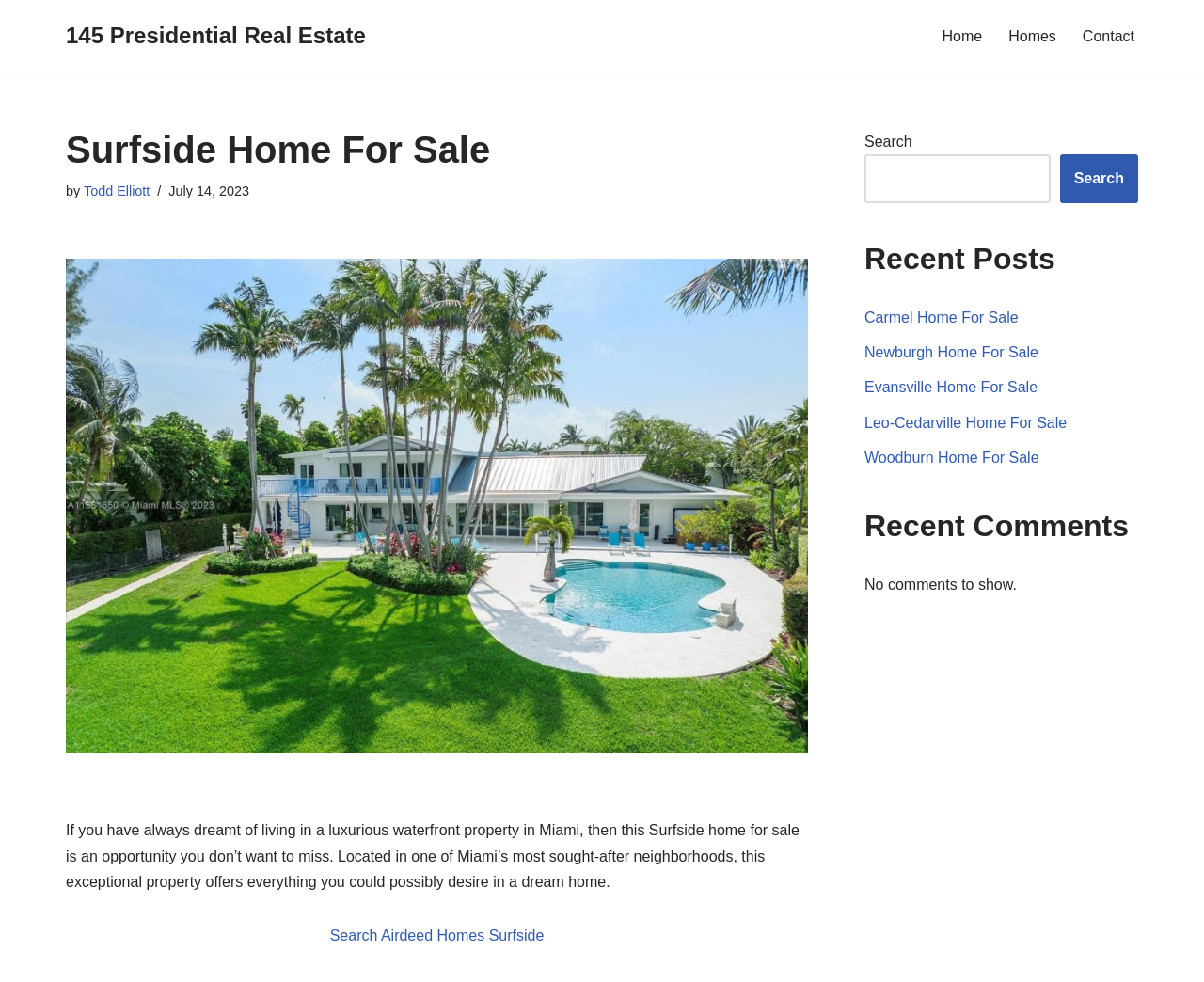Kindly determine the bounding box coordinates of the area that needs to be clicked to fulfill this instruction: "Search Airdeed Homes Surfside".

[0.274, 0.944, 0.452, 0.961]